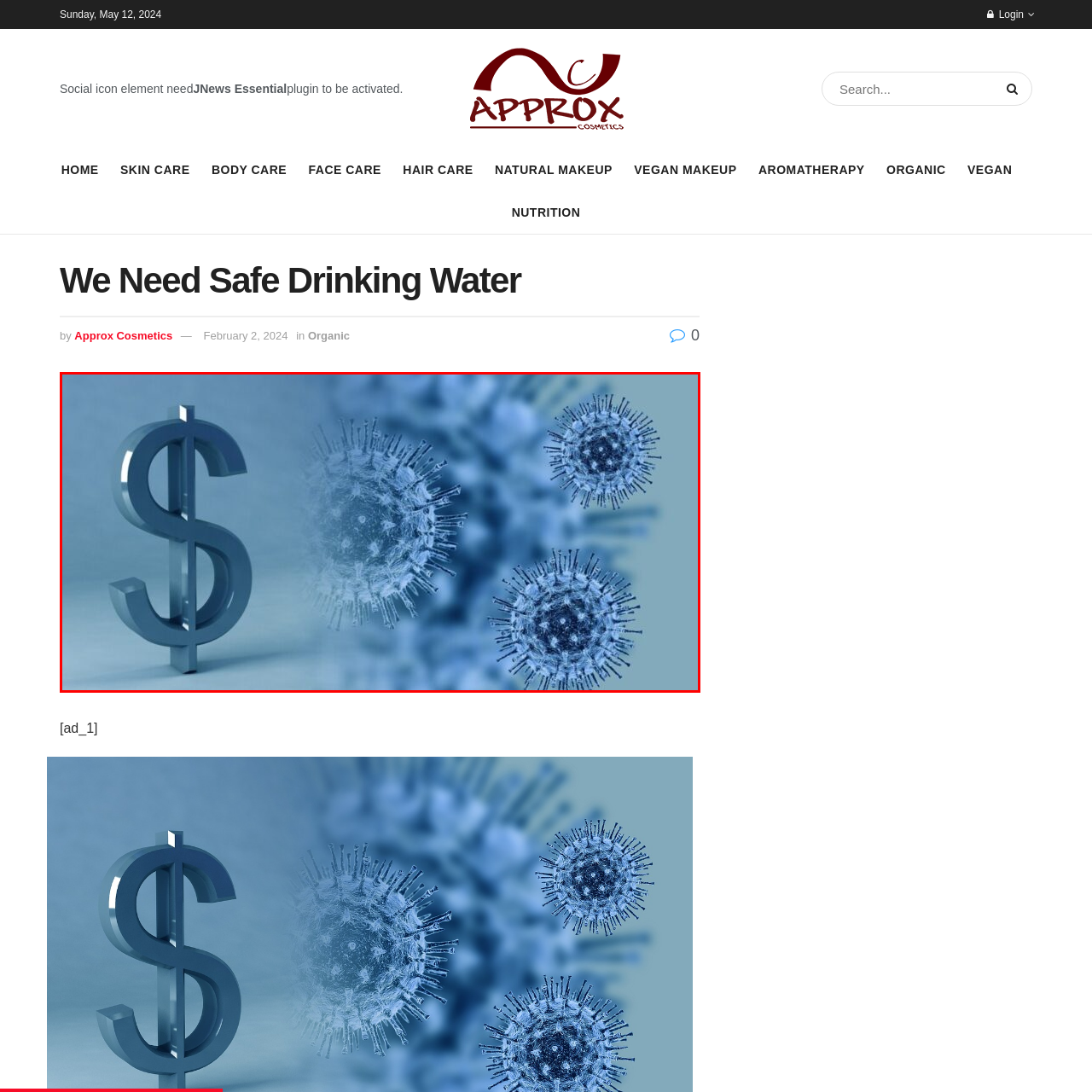Observe the image inside the red bounding box and answer briefly using a single word or phrase: What is juxtaposed with the dollar sign in the image?

abstract representations of viruses